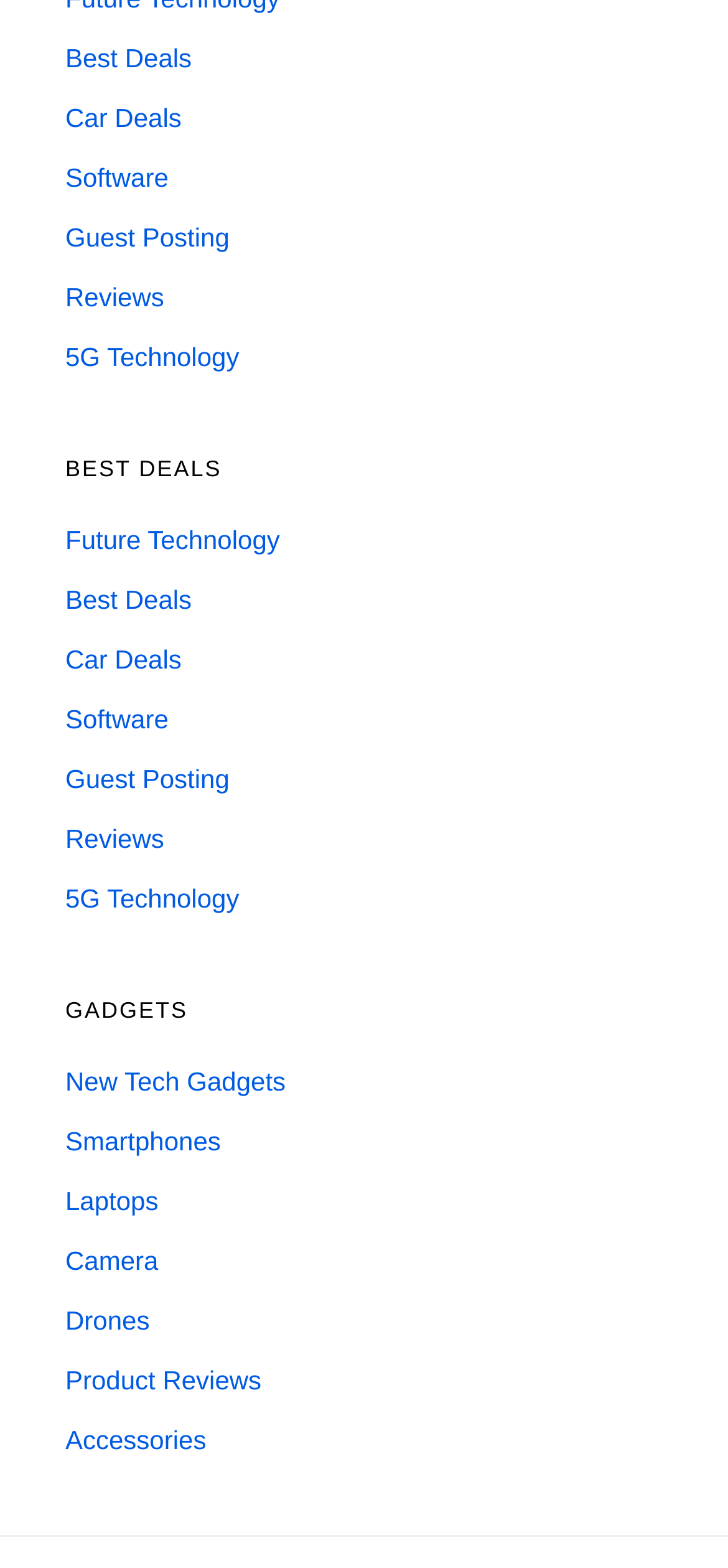Please provide a comprehensive answer to the question based on the screenshot: How many links are under the 'GADGETS' heading?

I identified the 'GADGETS' heading element and then counted the number of link elements that are hierarchically under it, which are 7 links.